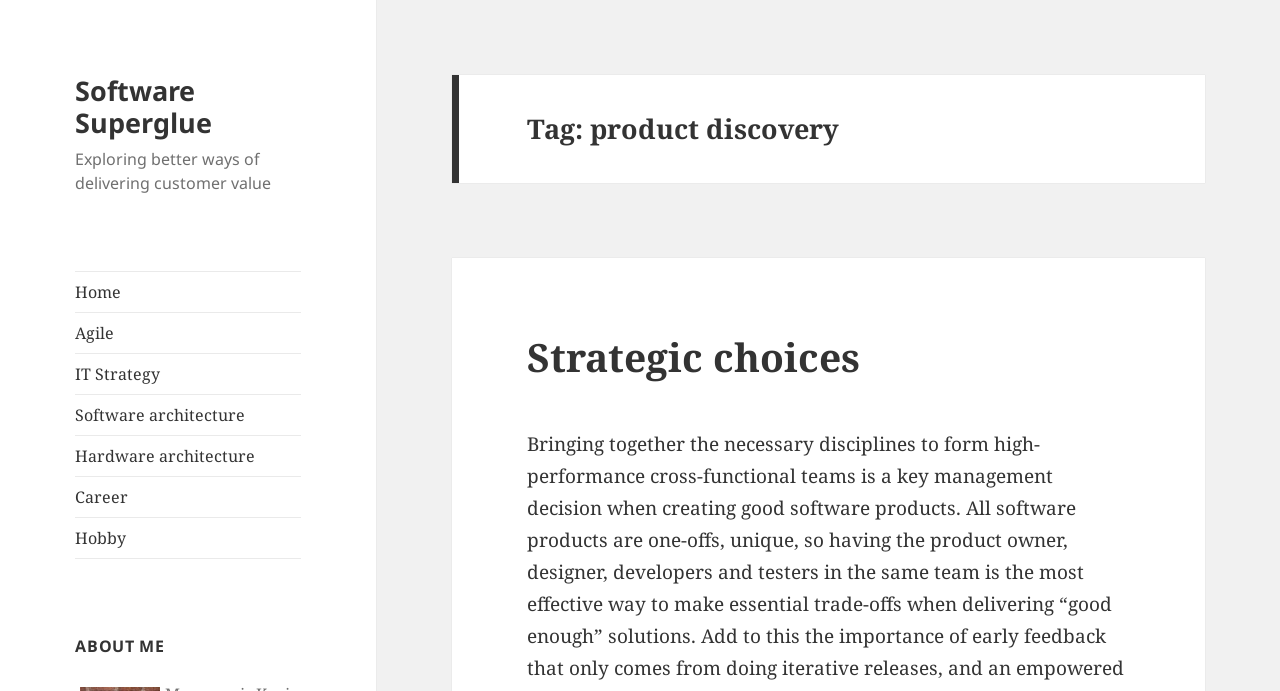Answer the following query concisely with a single word or phrase:
What is the title of the section that mentions 'Strategic choices'?

ABOUT ME